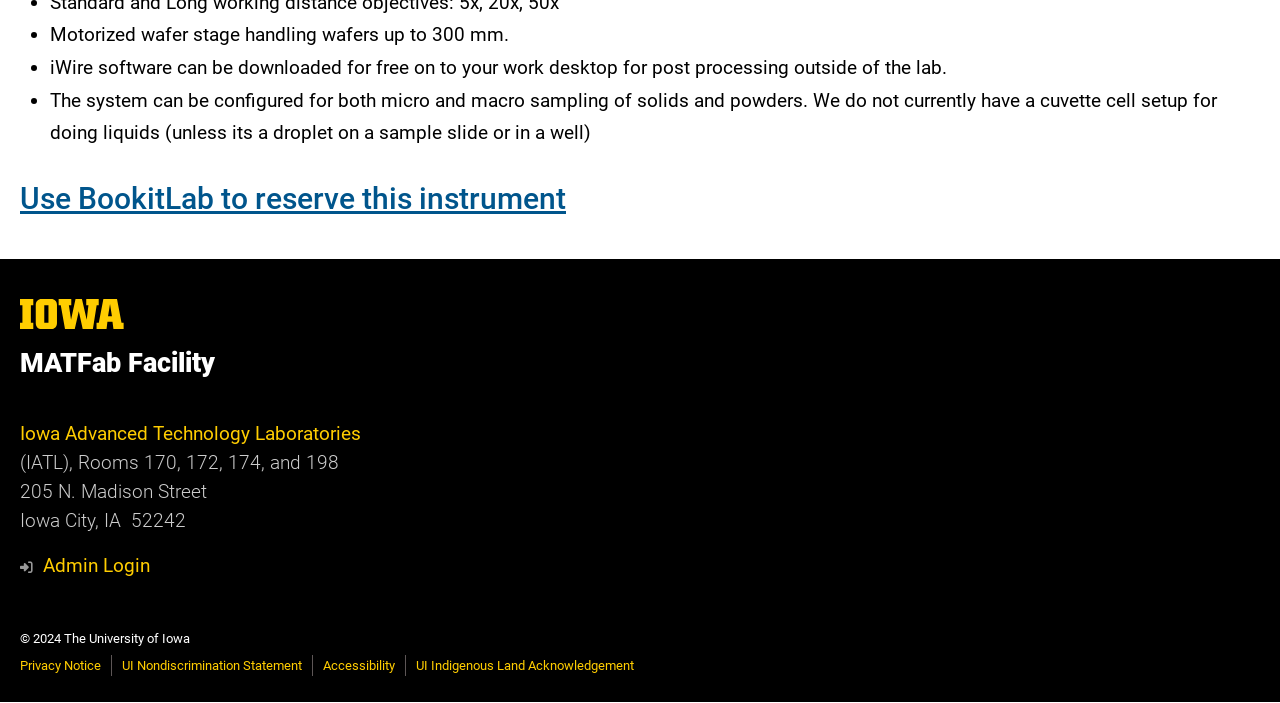What is the maximum wafer size handled by the motorized wafer stage?
Using the image, answer in one word or phrase.

300 mm